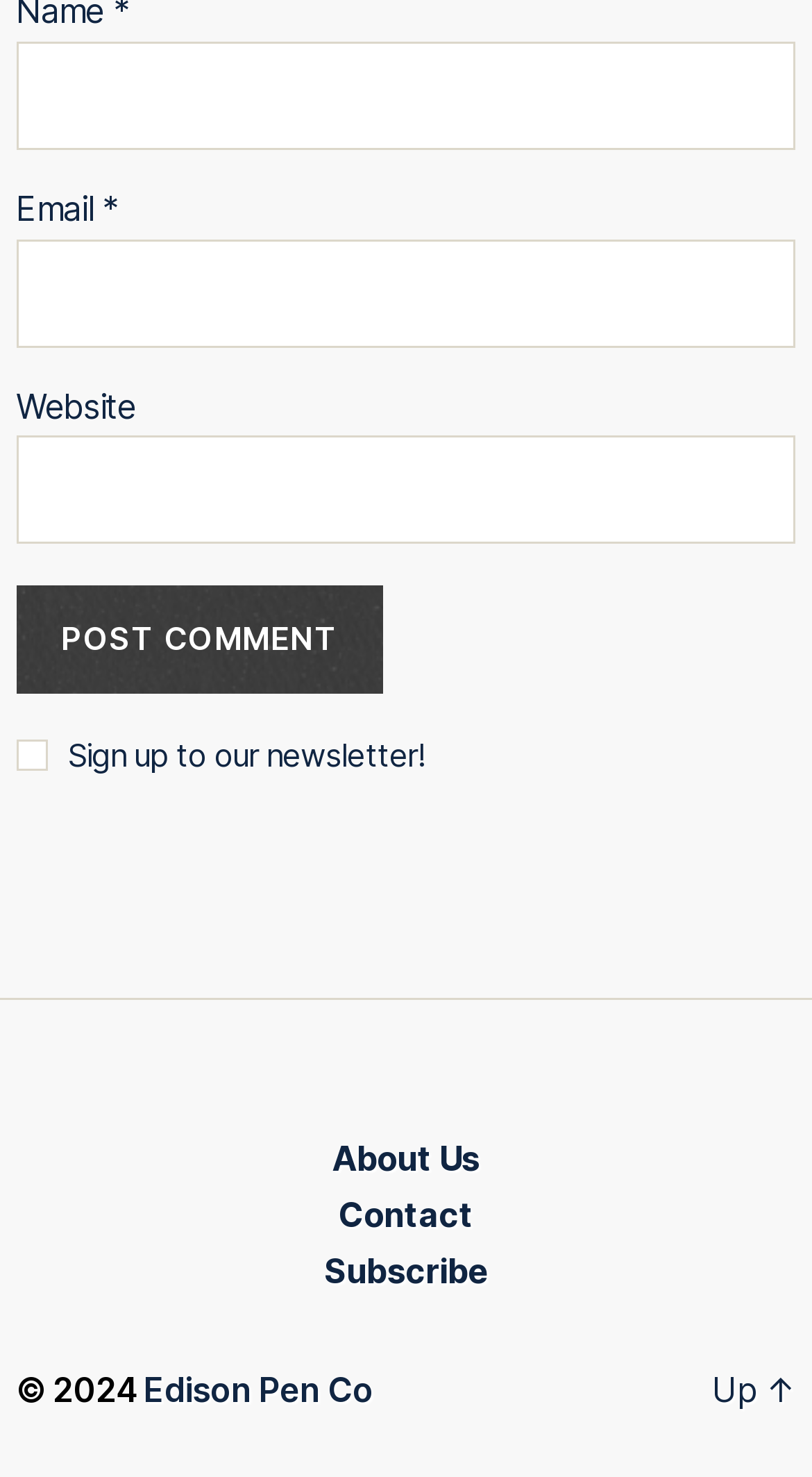Please specify the bounding box coordinates of the region to click in order to perform the following instruction: "Visit the About Us page".

[0.409, 0.77, 0.591, 0.798]